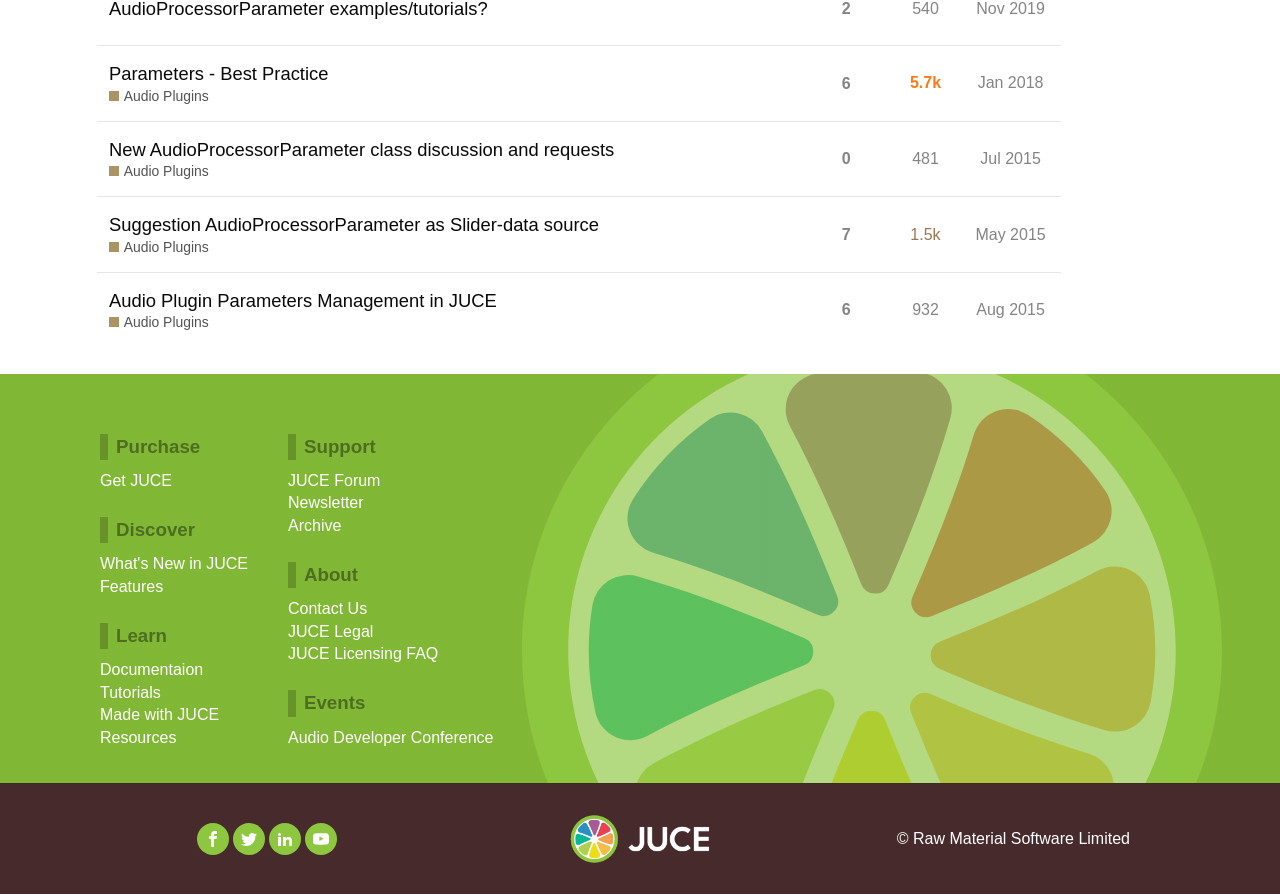Refer to the image and provide an in-depth answer to the question: 
How many social media links are there?

I found the social media links by looking at the link elements with the text 'Visit our Facebook', 'Visit our Twitter', 'Visit our LinkedIn', and 'Visit our YouTube channel'.